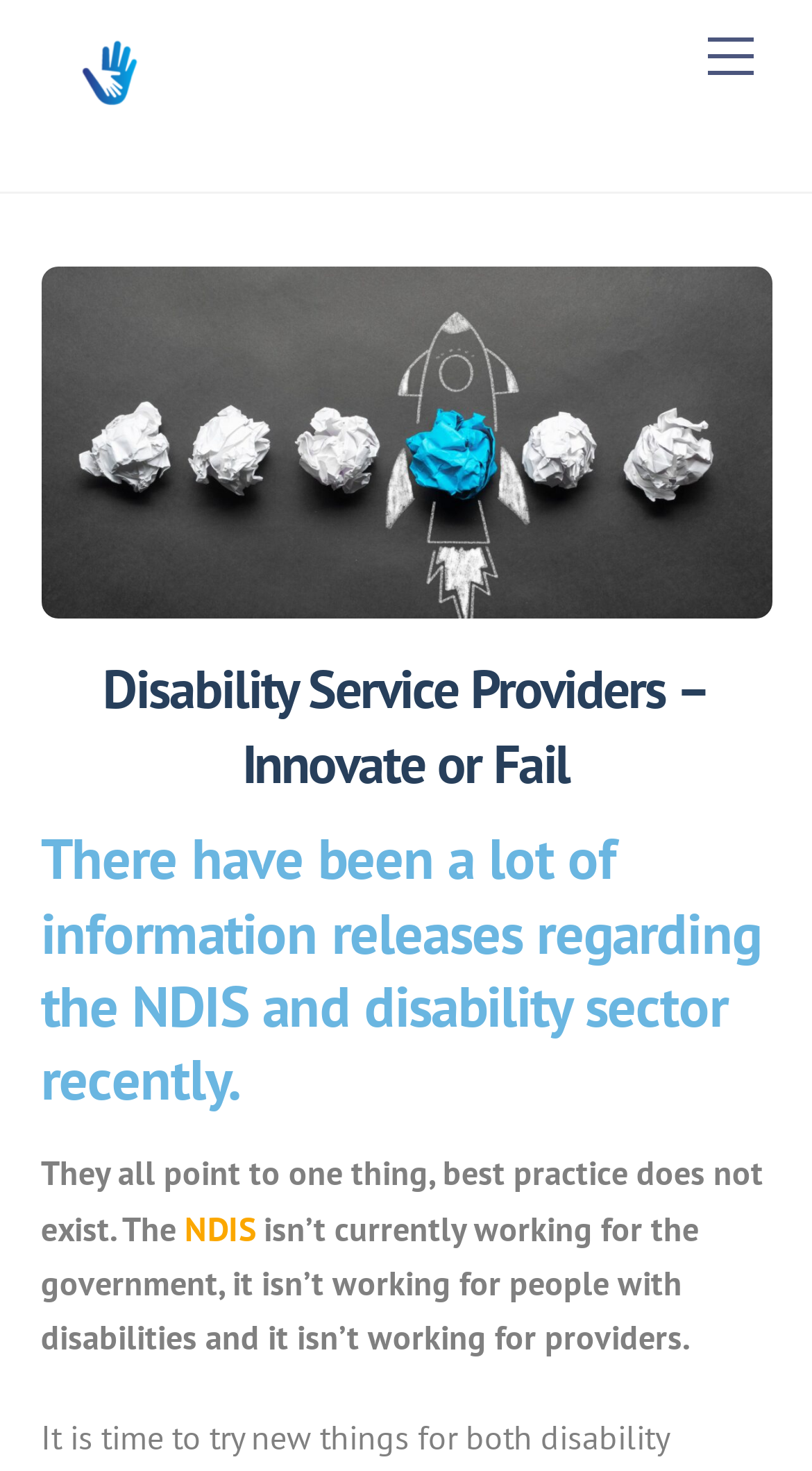Please find the bounding box coordinates in the format (top-left x, top-left y, bottom-right x, bottom-right y) for the given element description. Ensure the coordinates are floating point numbers between 0 and 1. Description: title="Supporting Potential"

[0.05, 0.072, 0.219, 0.116]